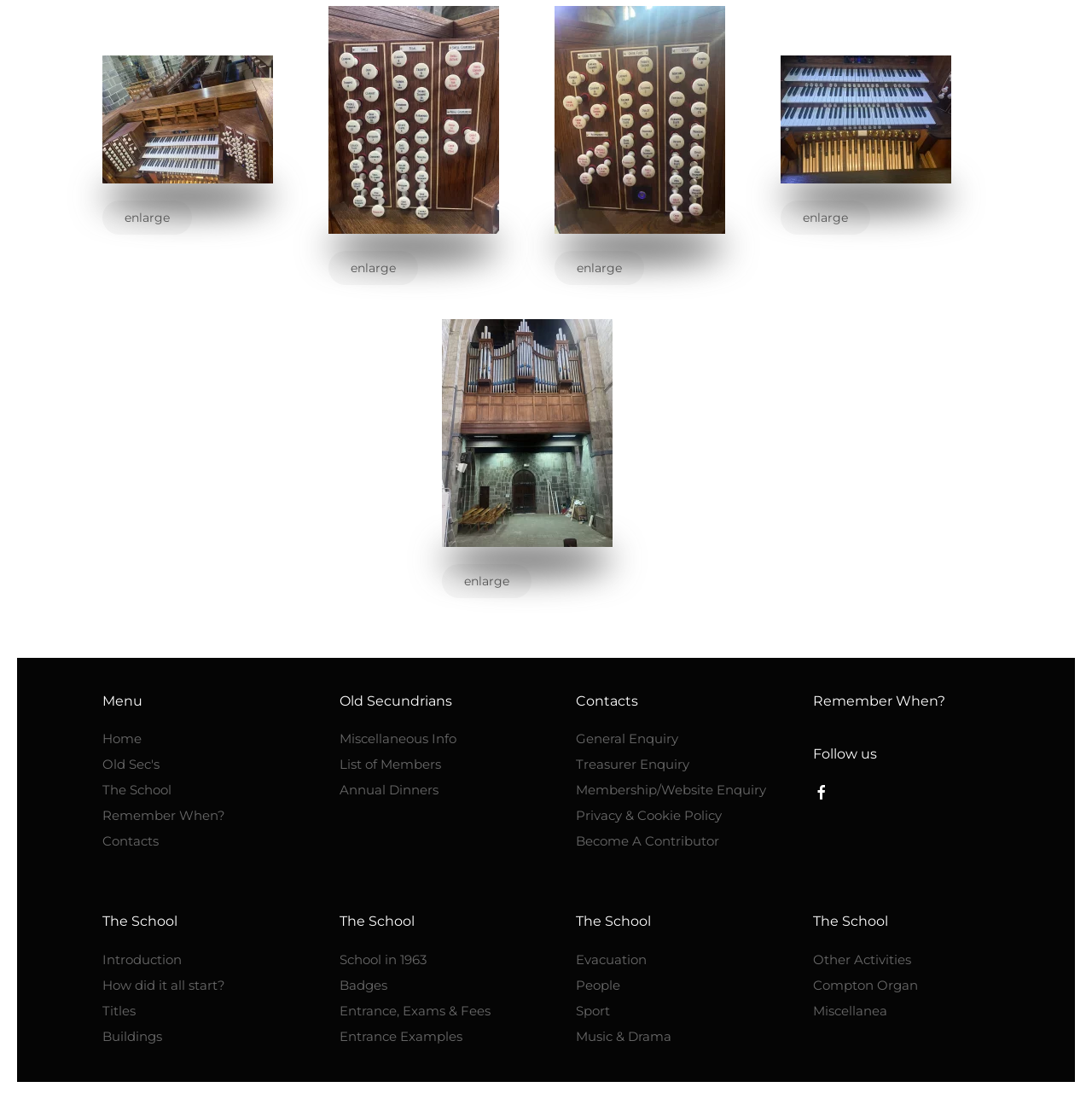Find and provide the bounding box coordinates for the UI element described with: "Compton Organ".

[0.744, 0.887, 0.906, 0.907]